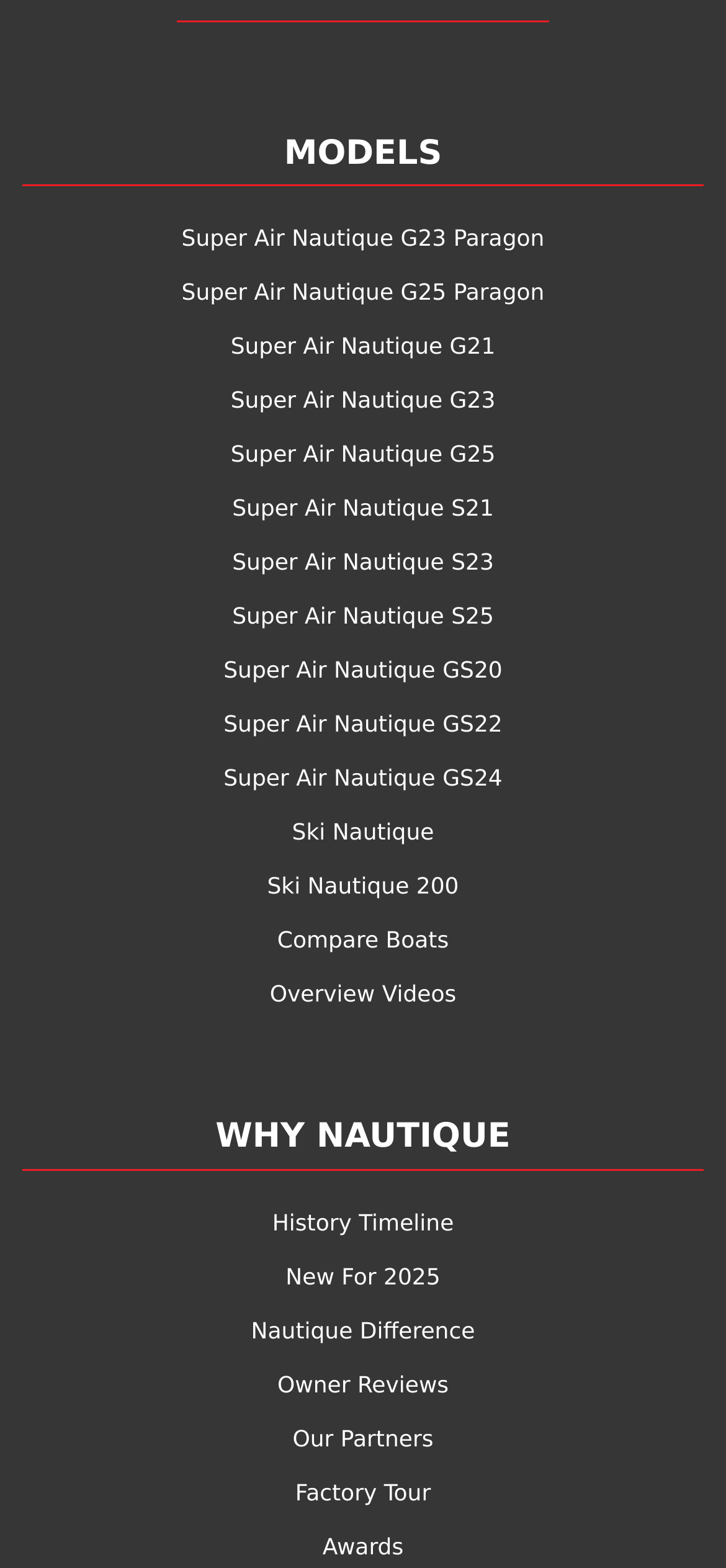Determine the bounding box coordinates for the clickable element required to fulfill the instruction: "Learn about Foundation Waterproofing". Provide the coordinates as four float numbers between 0 and 1, i.e., [left, top, right, bottom].

None